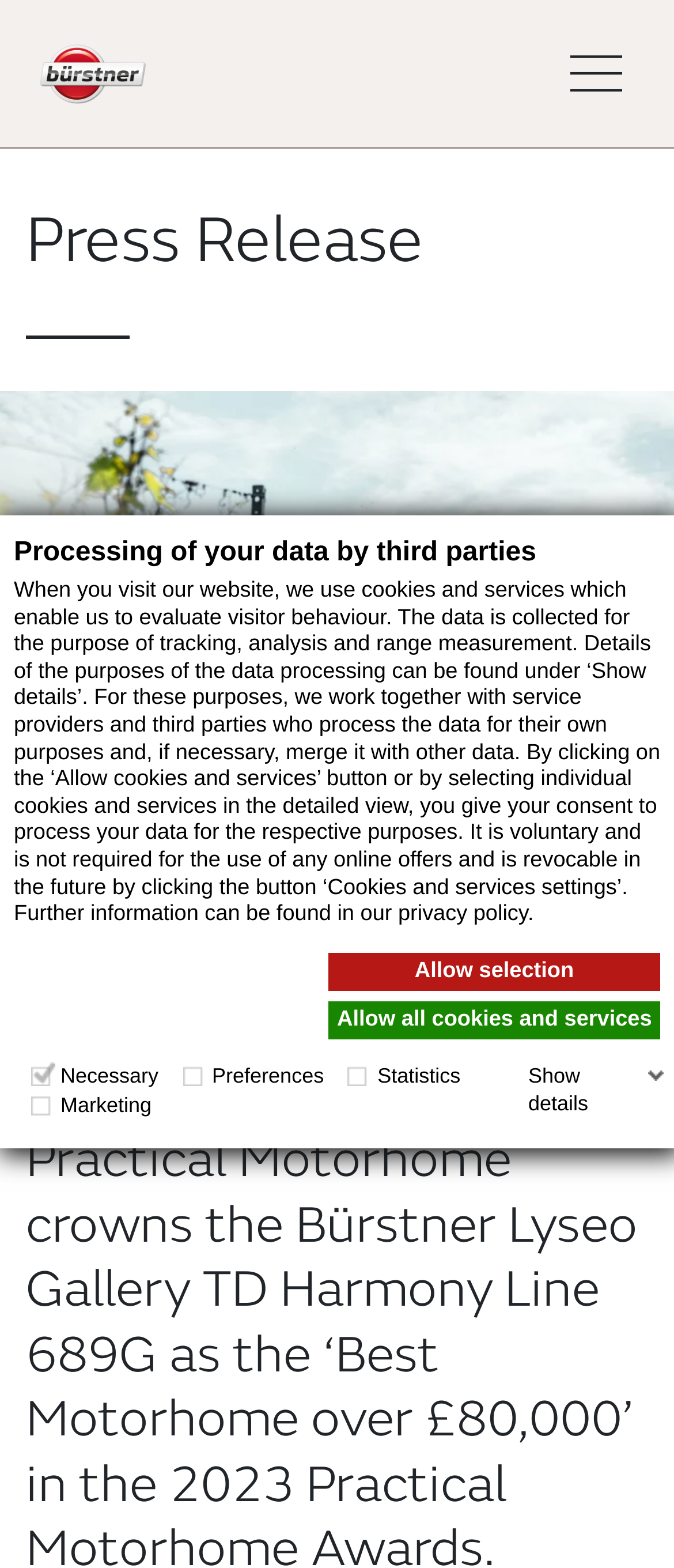Analyze the image and give a detailed response to the question:
What is the date of the press release?

The date of the press release is 18TH OF OCTOBER 2022, as indicated by the text 'BIRMINGHAM, 18TH OF OCTOBER 2022' on the webpage.